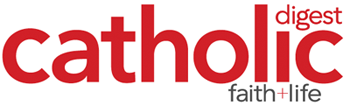What theme does the publication focus on?
Utilize the information in the image to give a detailed answer to the question.

The phrase 'faith + life' is elegantly inscribed beneath the main logo, reflecting the publication's focus on exploring themes of spirituality and daily living within the Catholic tradition.